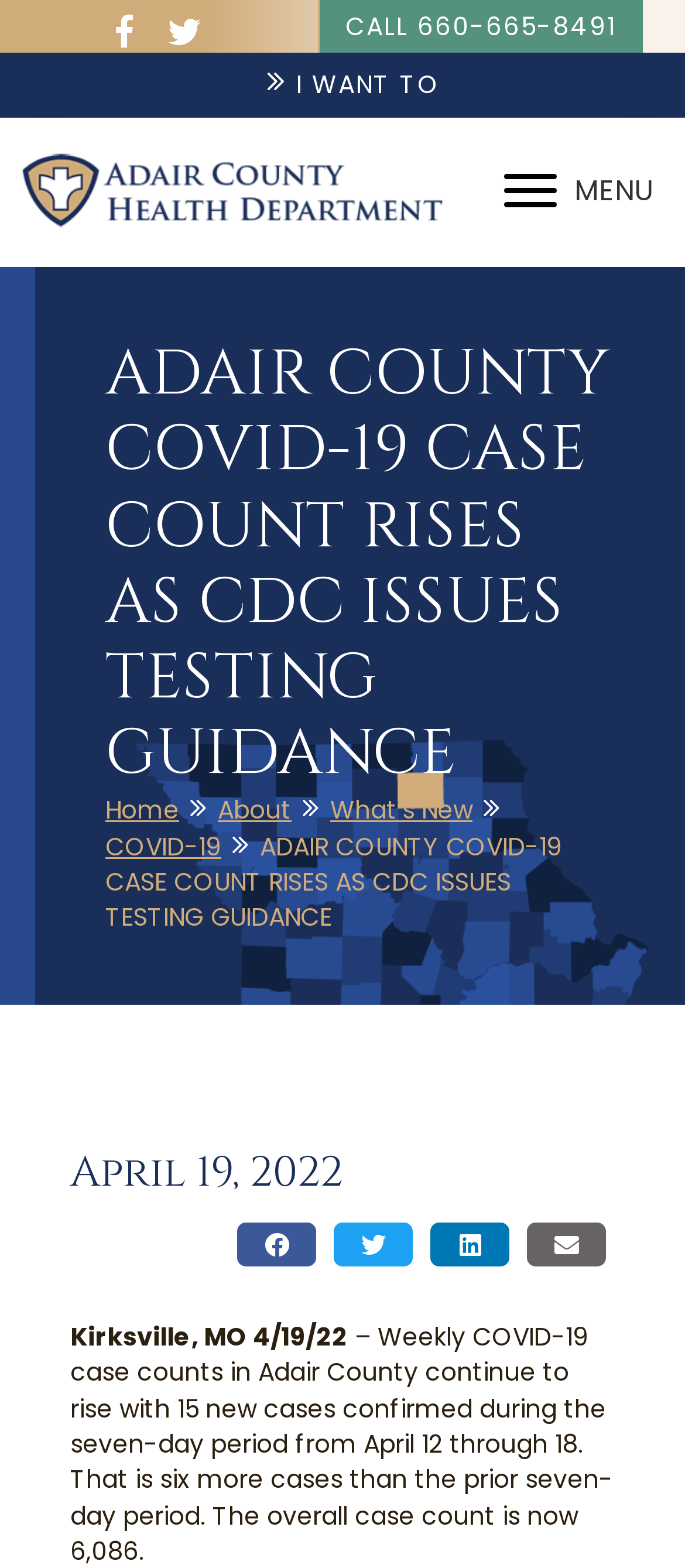Using the information from the screenshot, answer the following question thoroughly:
What is the location mentioned in the article?

I found the location 'Kirksville, MO' mentioned in the article, which is likely the location related to the COVID-19 case count and health department.